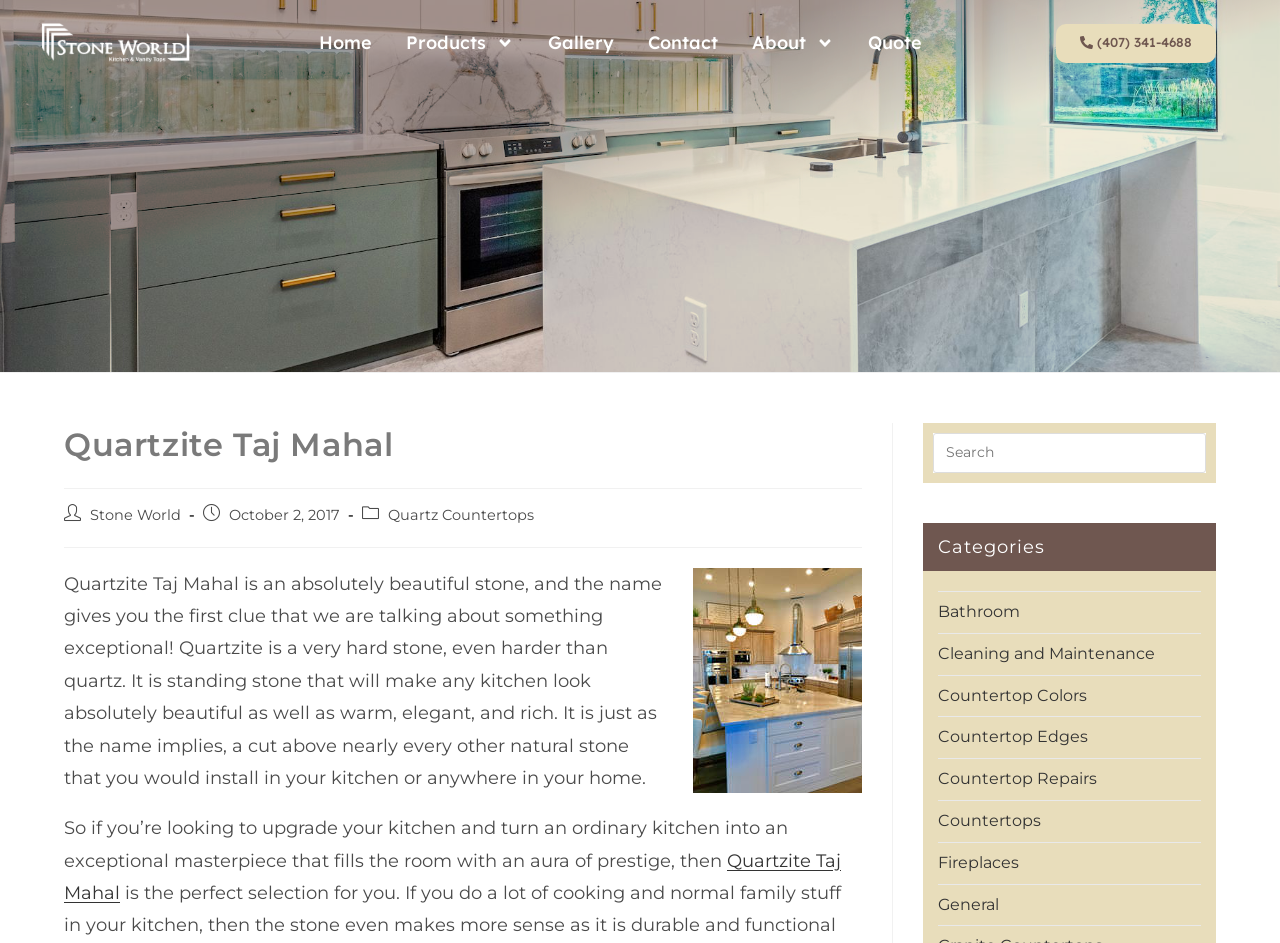Please provide a short answer using a single word or phrase for the question:
How many categories are listed on the webpage?

9